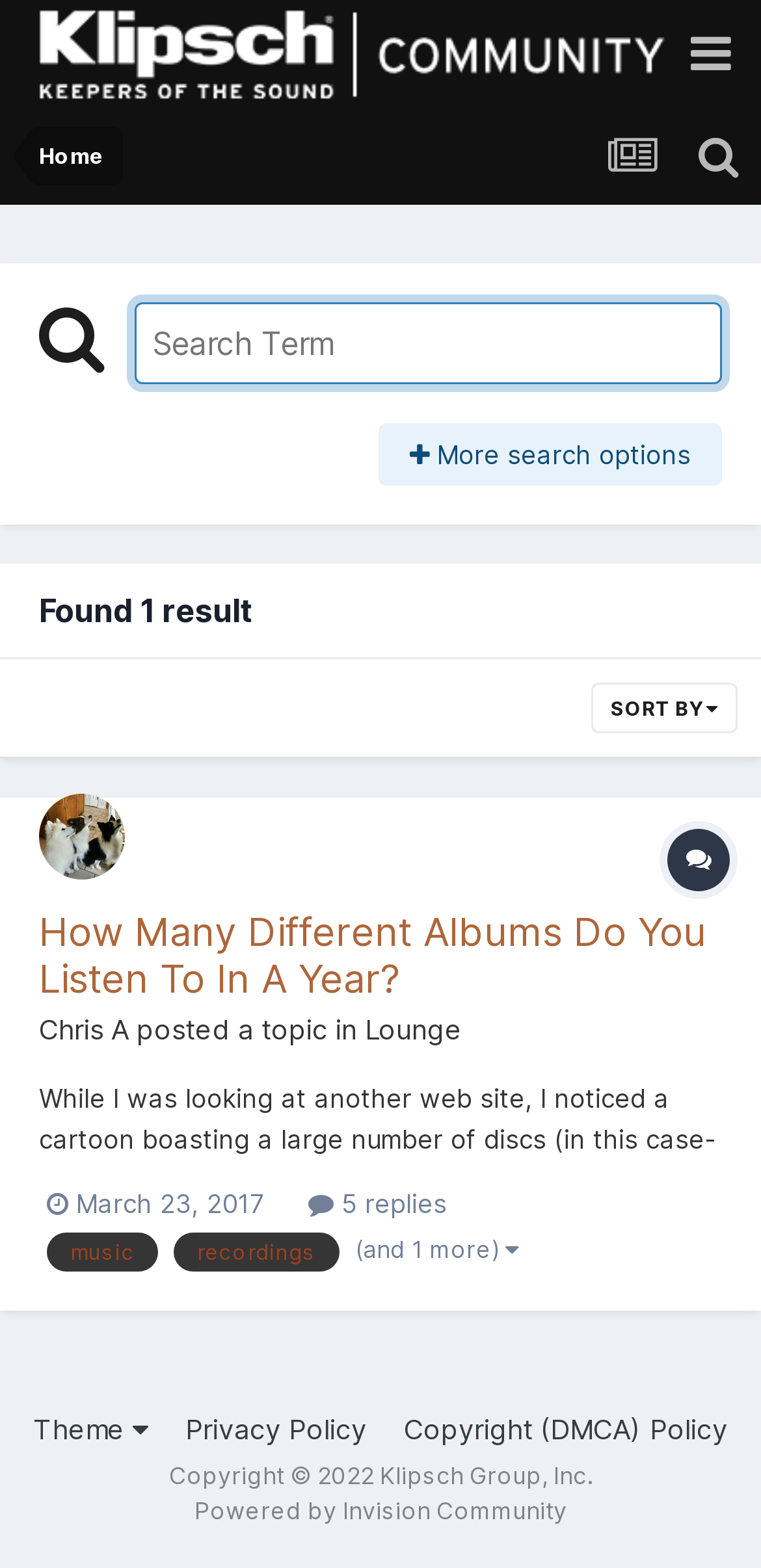Observe the image and answer the following question in detail: When was the topic posted?

The answer can be found in the link element ' March 23, 2017' which is located at the bottom of the topic summary, and the exact time is 11:52 PM.